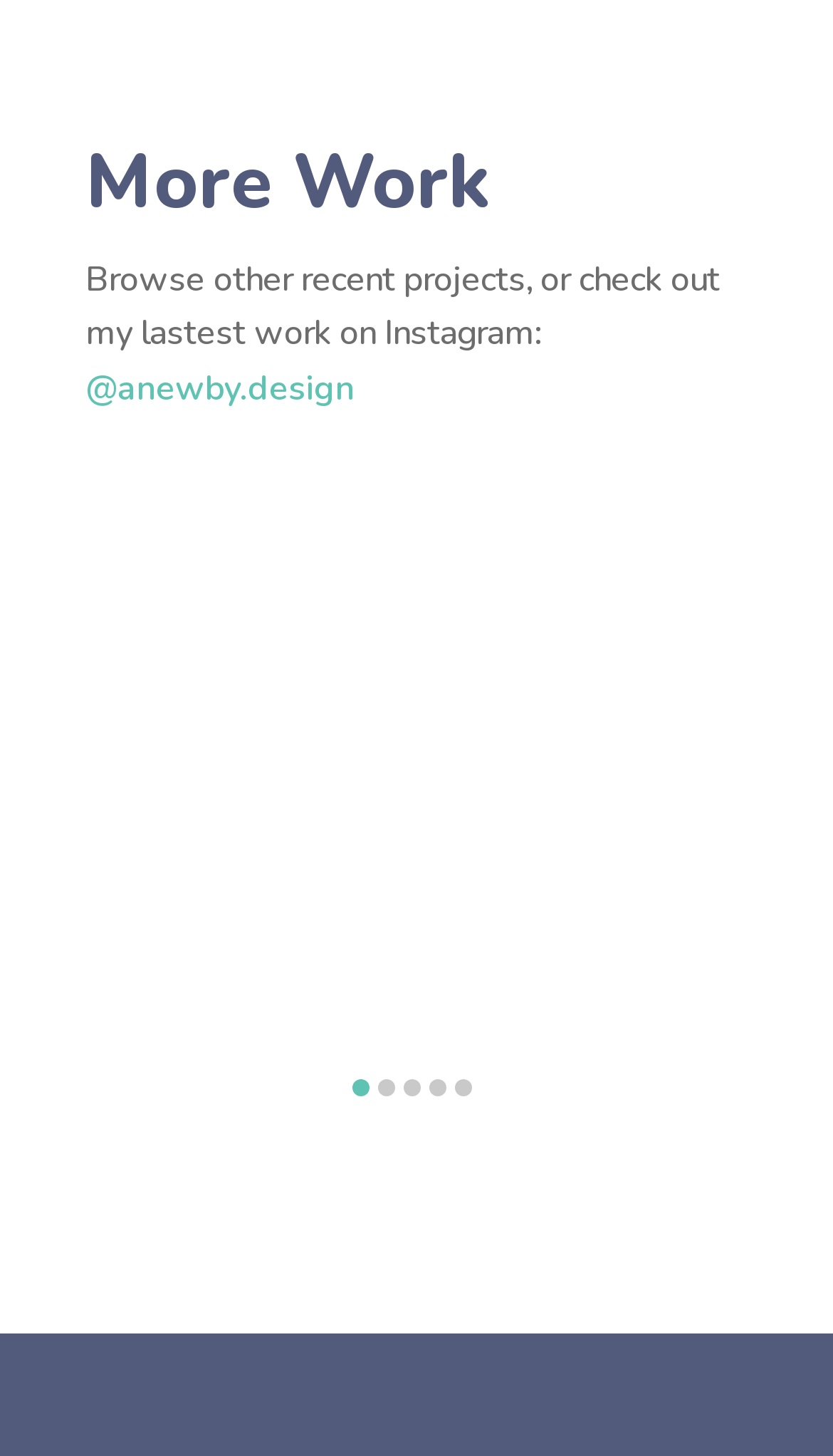Respond with a single word or phrase:
What is the position of the Instagram link?

Below the heading